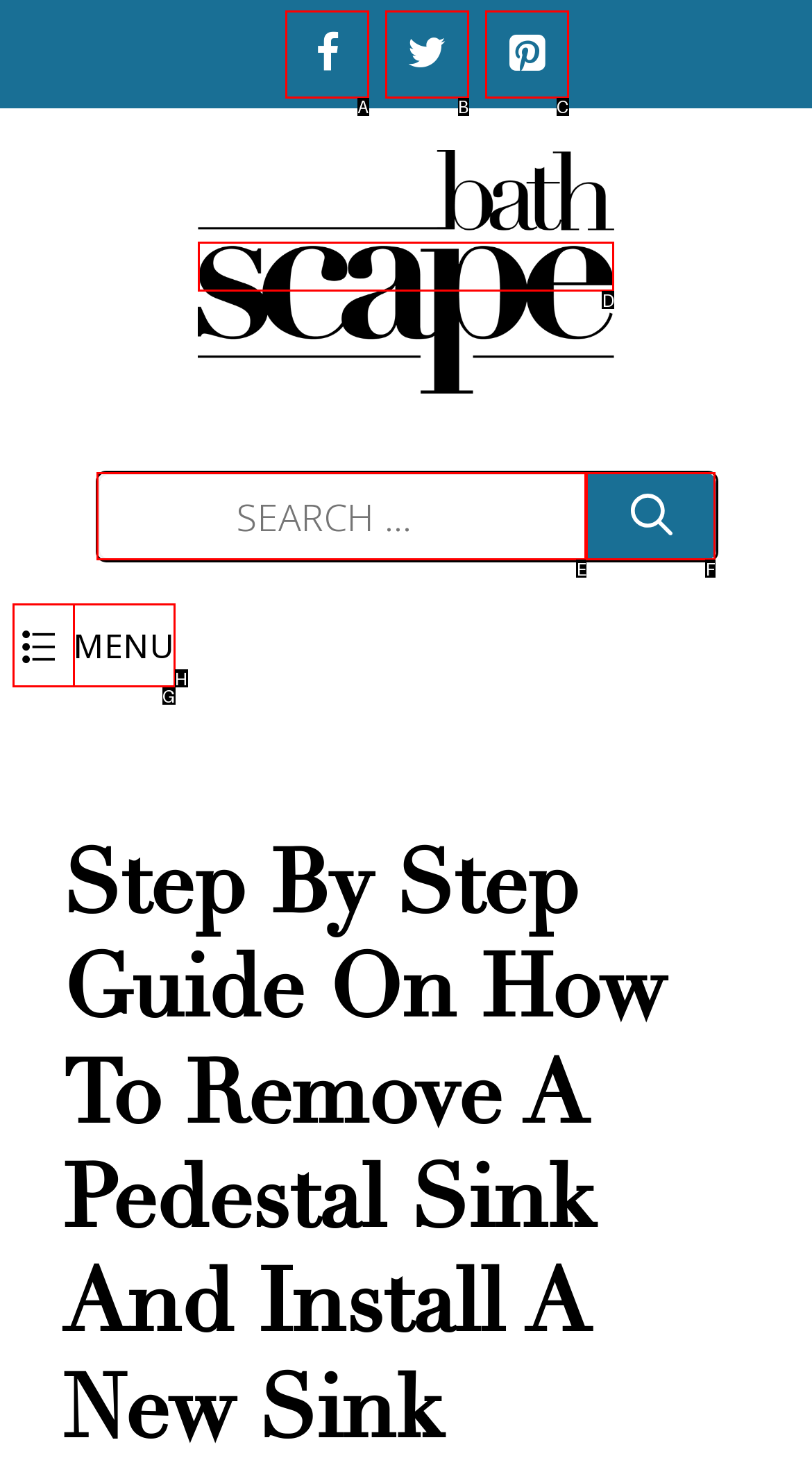Indicate the HTML element that should be clicked to perform the task: Click on Bathroom Scape Reply with the letter corresponding to the chosen option.

D